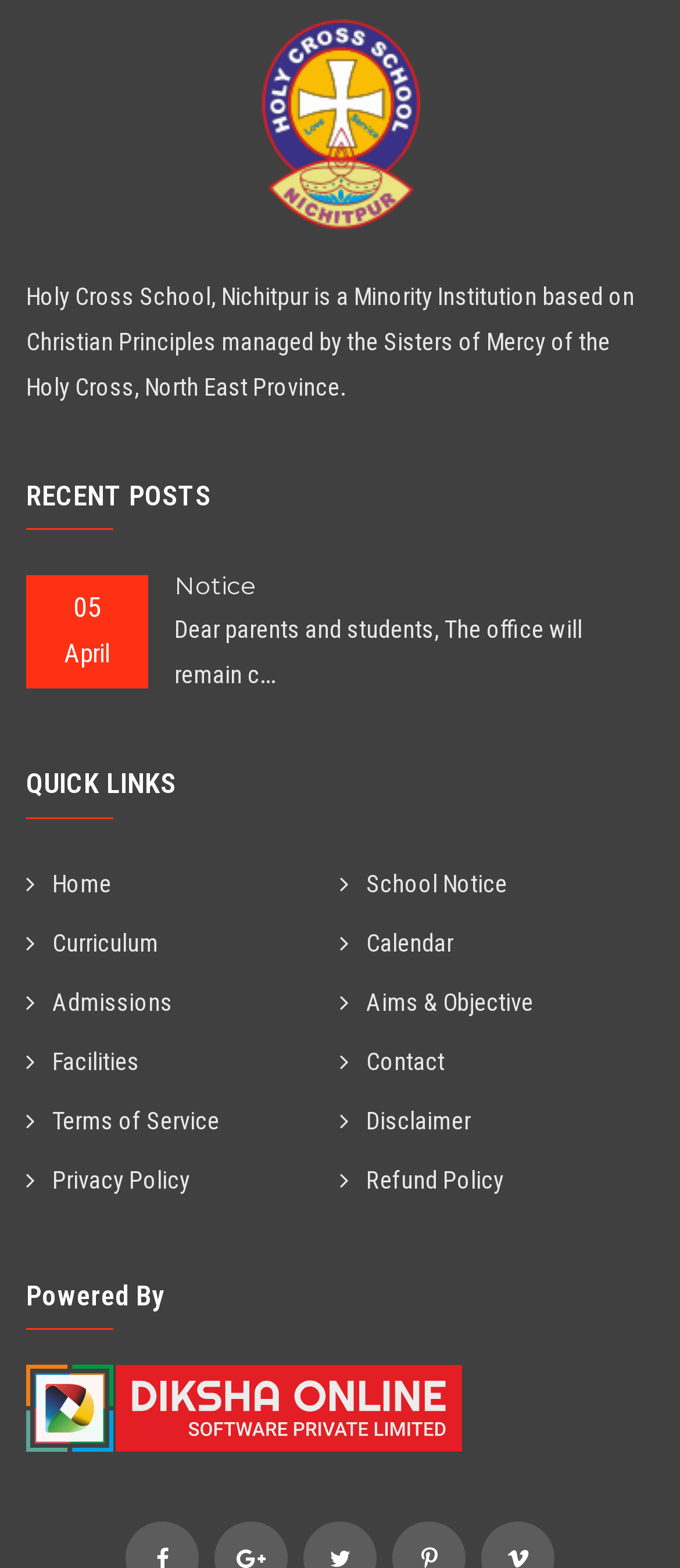What are the quick links available?
Analyze the image and deliver a detailed answer to the question.

The quick links section is located below the recent posts section and has a heading 'QUICK LINKS'. It contains several links, including 'Home', 'School Notice', 'Curriculum', 'Calendar', and others, which provide quick access to different sections of the website.